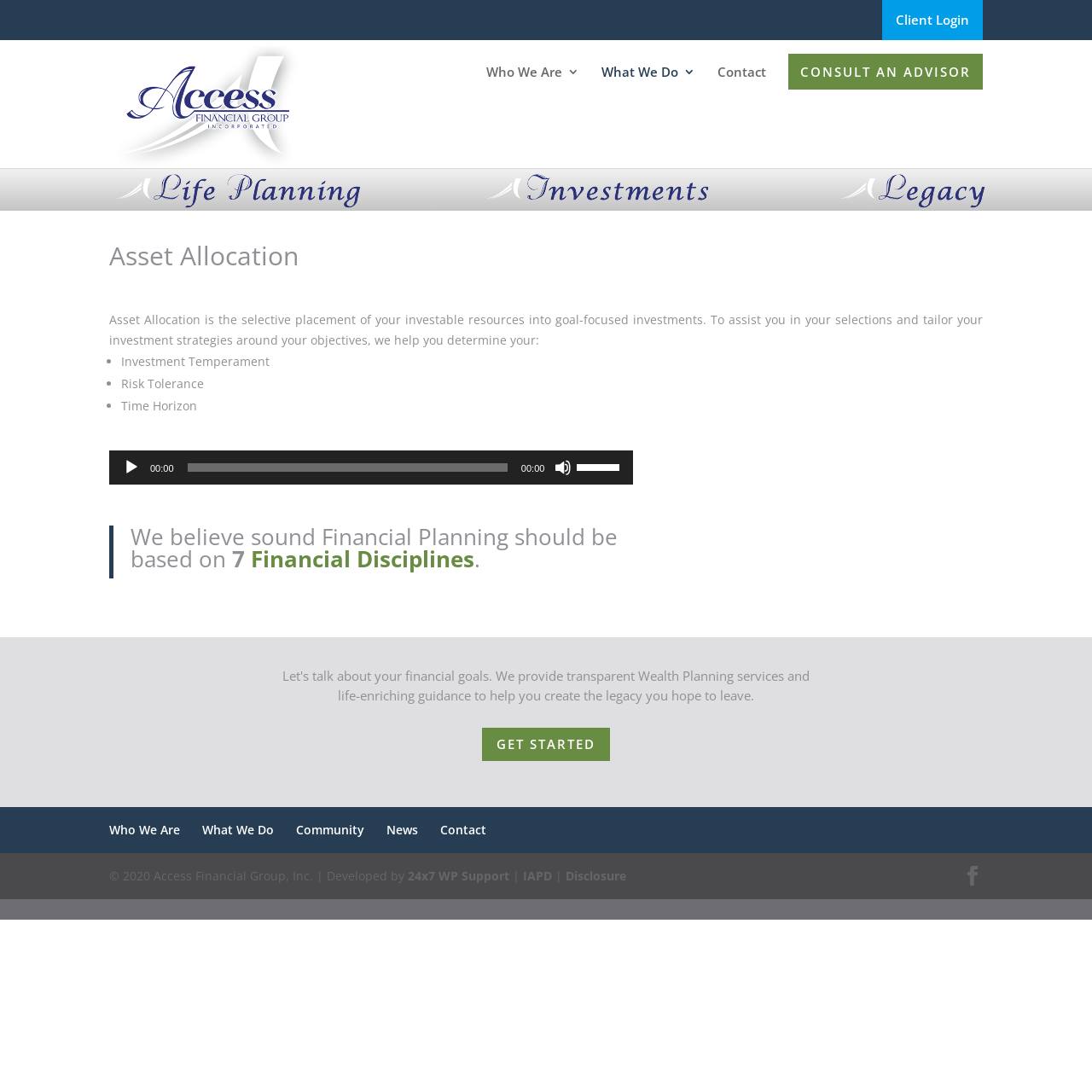Identify the bounding box for the described UI element: "Disclosure".

[0.518, 0.795, 0.573, 0.81]